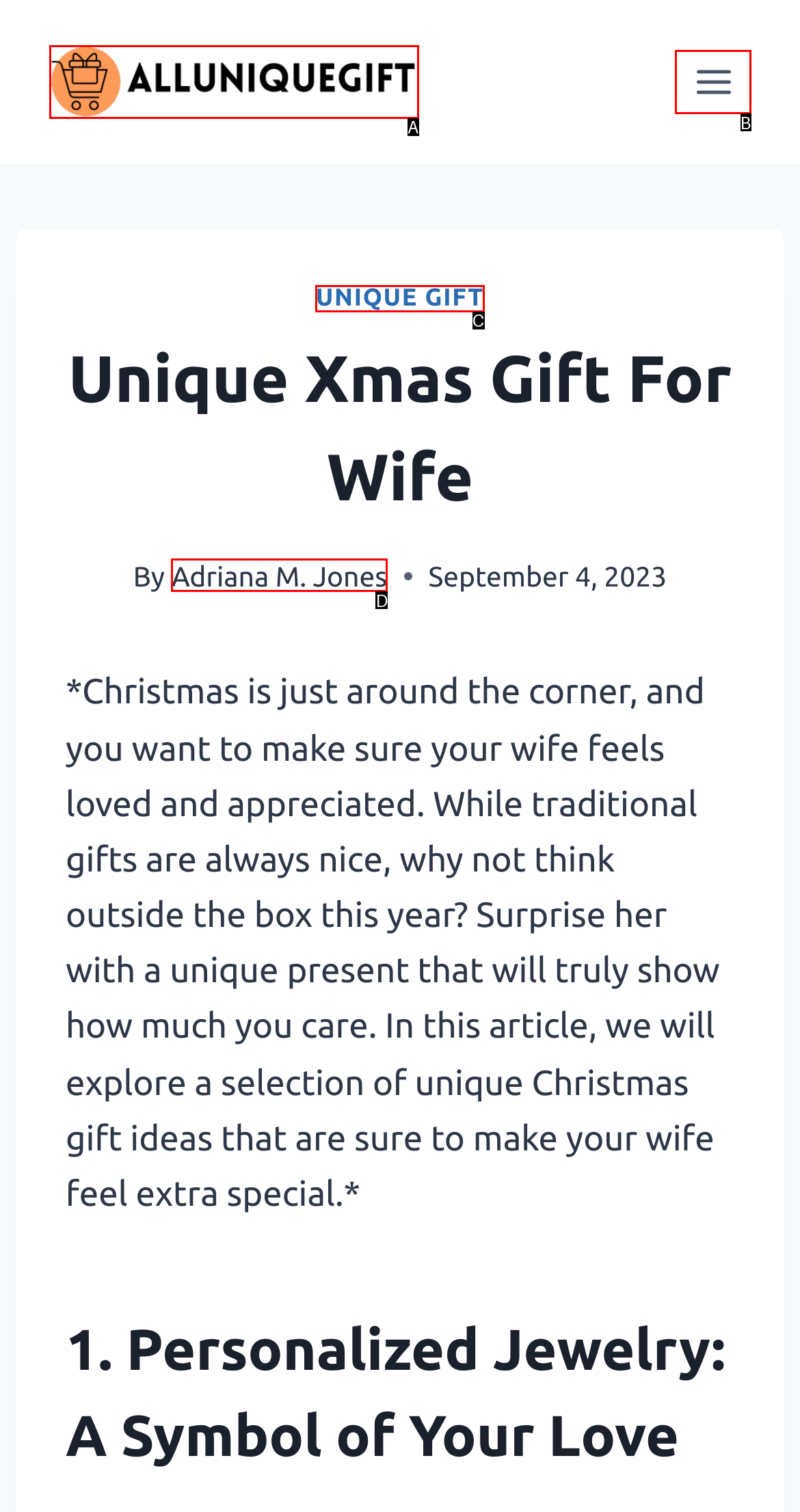Identify the letter of the UI element that corresponds to: Toggle Menu
Respond with the letter of the option directly.

B